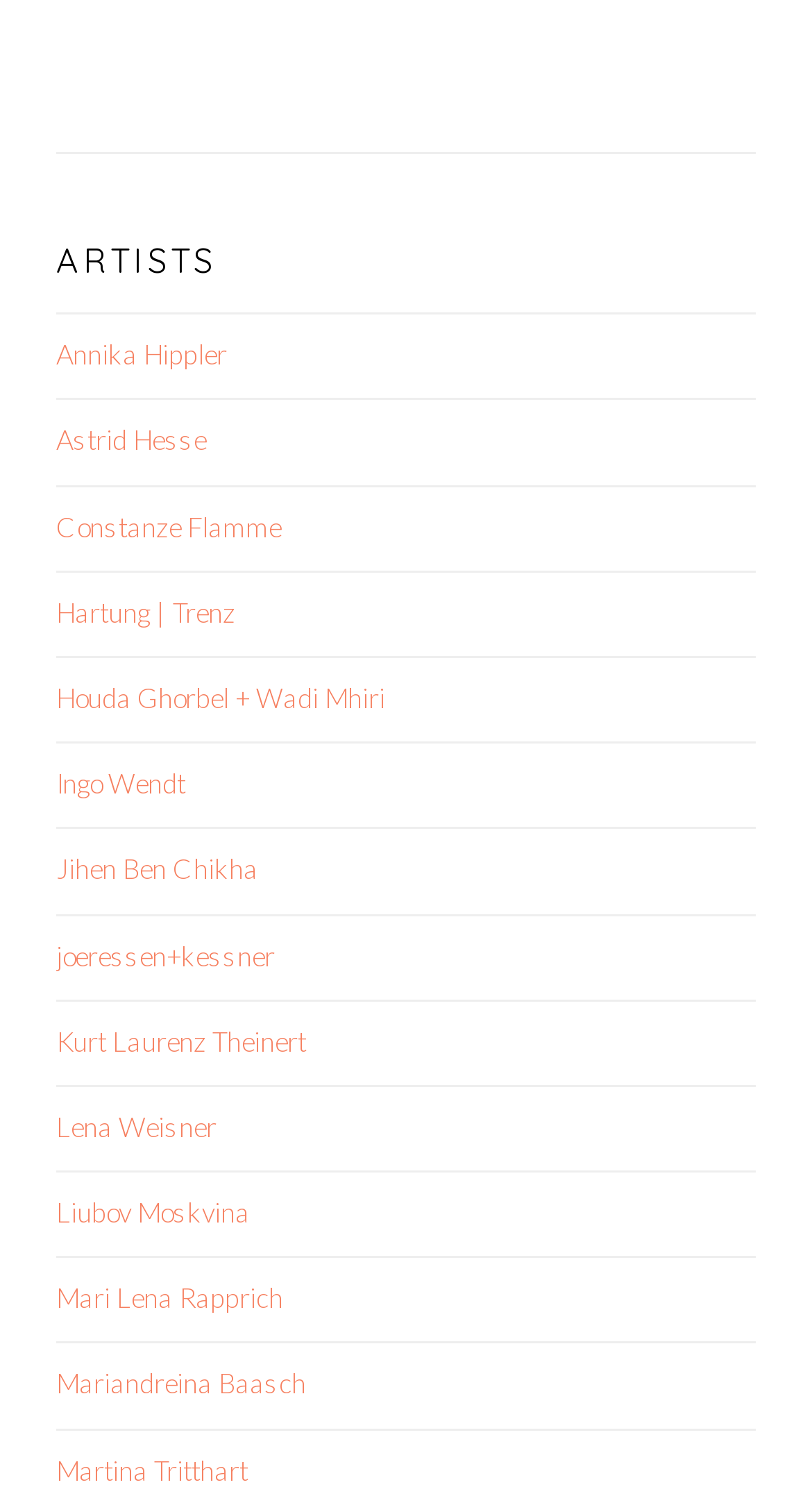Give a concise answer of one word or phrase to the question: 
Is there an artist named Hartung?

Yes